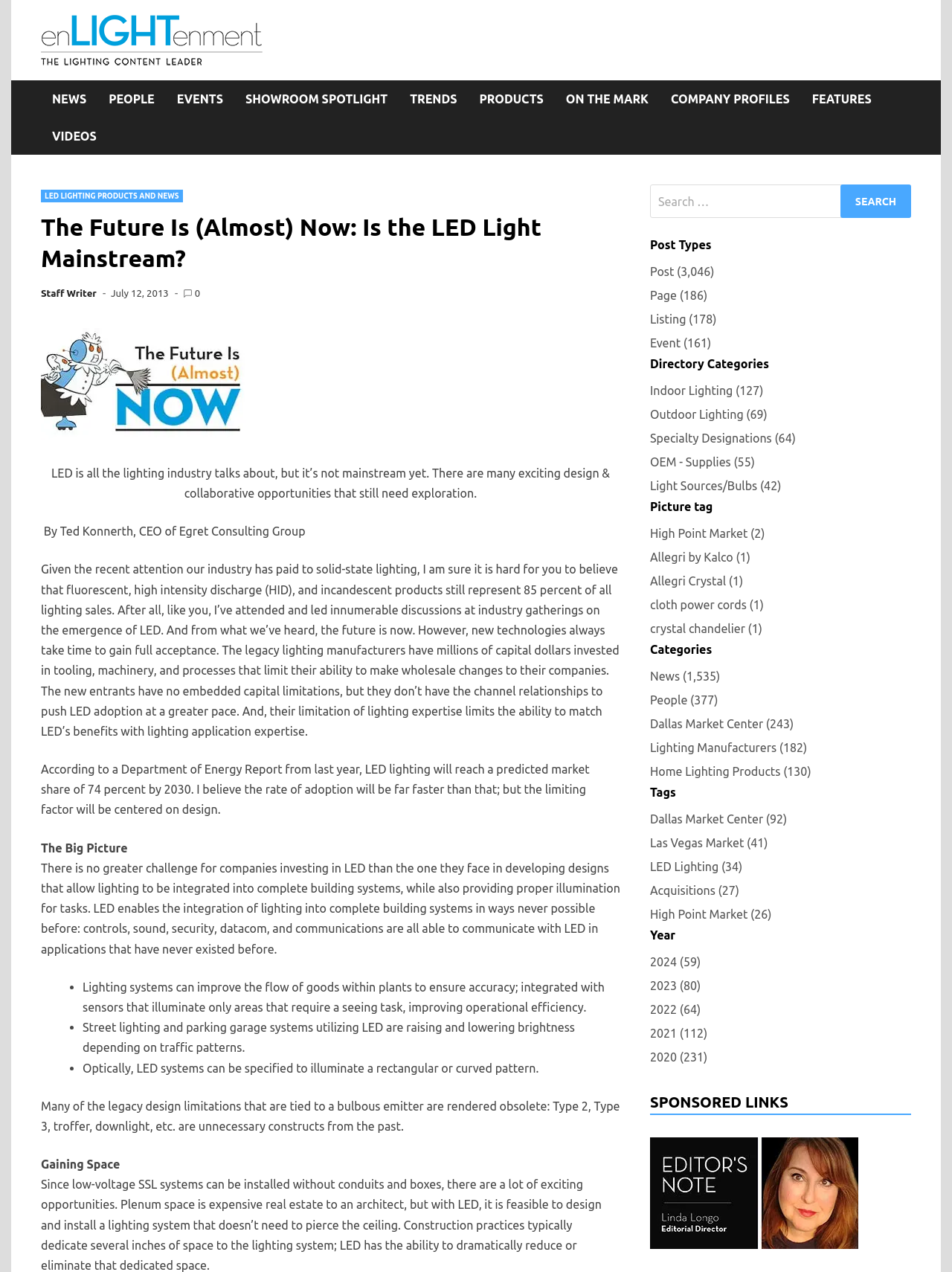Identify the bounding box coordinates of the clickable section necessary to follow the following instruction: "Click on the 'NEWS' link". The coordinates should be presented as four float numbers from 0 to 1, i.e., [left, top, right, bottom].

[0.043, 0.063, 0.103, 0.092]